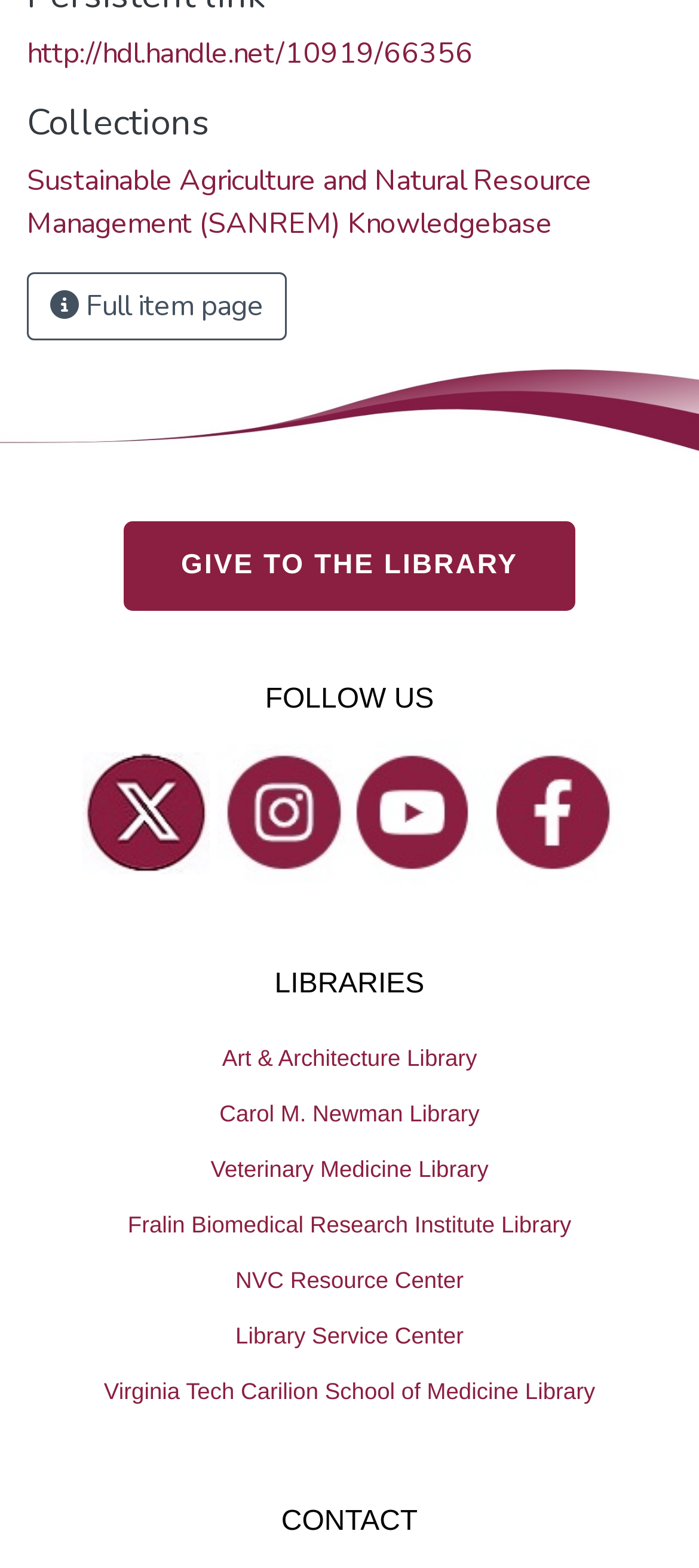What is the text on the button next to 'Sustainable Agriculture and Natural Resource Management (SANREM) Knowledgebase'?
Look at the screenshot and provide an in-depth answer.

I looked at the element next to the link 'Sustainable Agriculture and Natural Resource Management (SANREM) Knowledgebase' and found that it is a button with the text 'Full item page'.